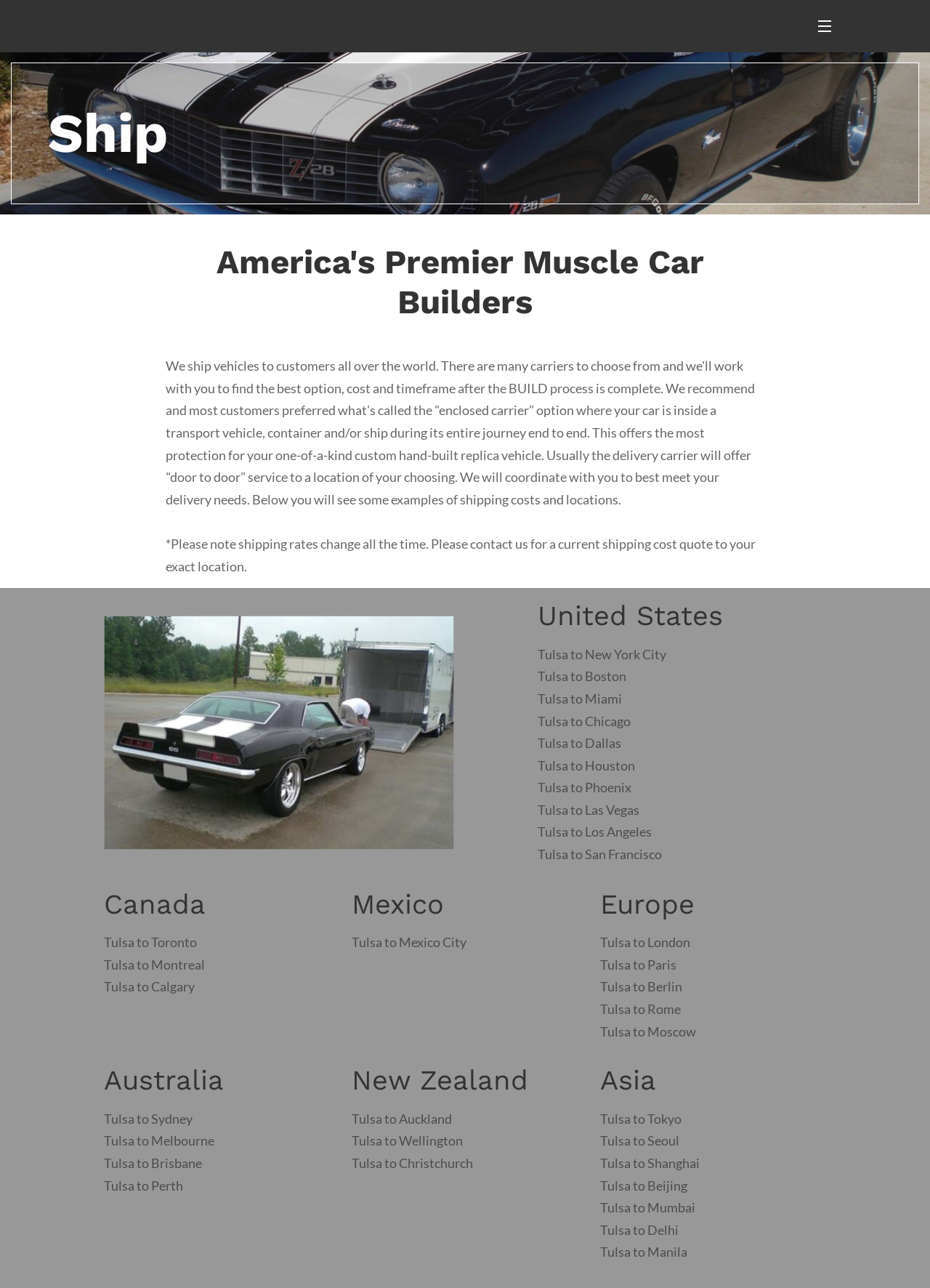Using the details from the image, please elaborate on the following question: What regions does Brand New Muscle Car ship to?

Based on the webpage, Brand New Muscle Car ships to various regions around the world, including the United States, Canada, Mexico, Europe, Australia, New Zealand, and Asia. The webpage provides specific examples of shipping costs and locations for each region.